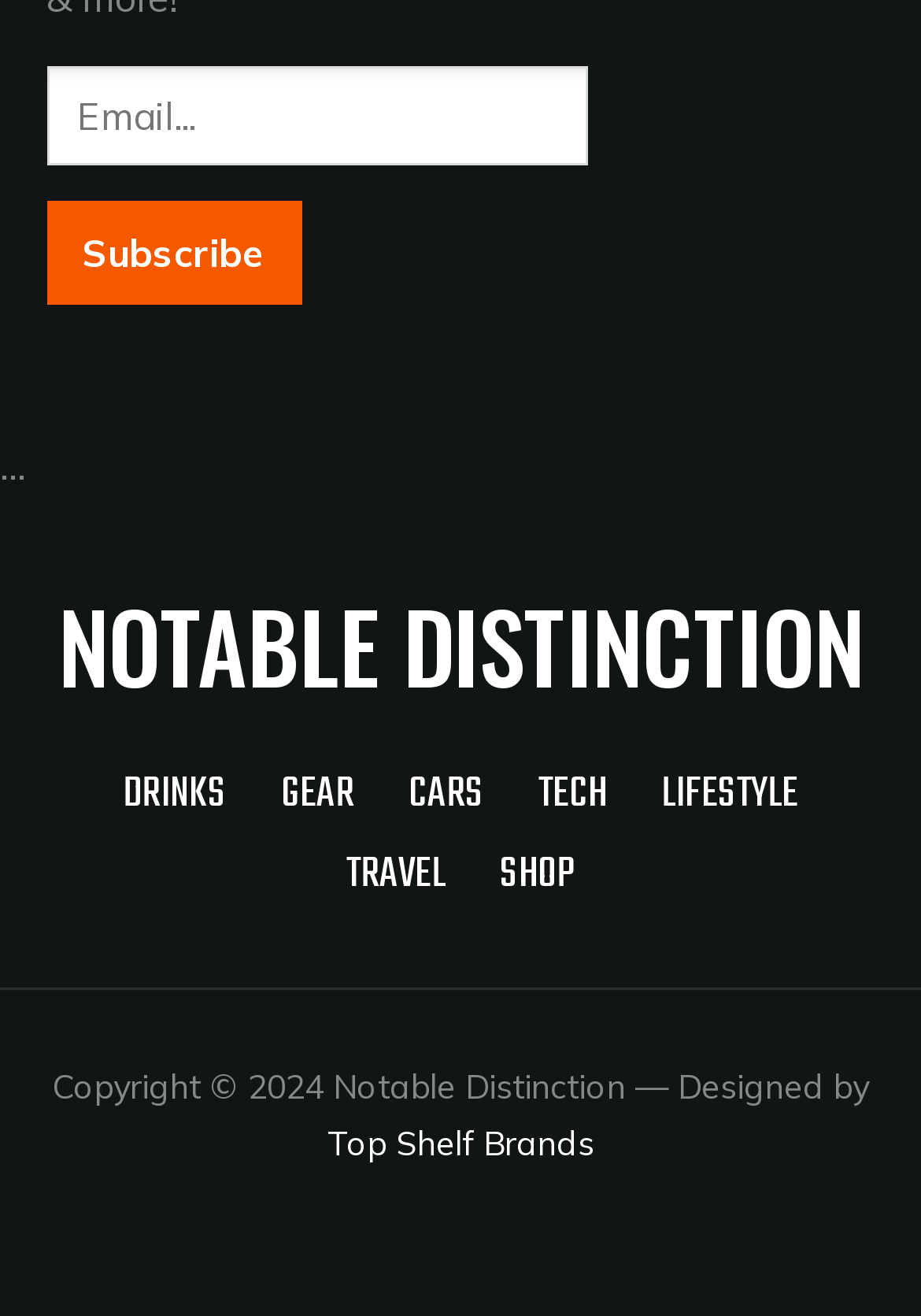Given the webpage screenshot and the description, determine the bounding box coordinates (top-left x, top-left y, bottom-right x, bottom-right y) that define the location of the UI element matching this description: Gear

[0.305, 0.578, 0.385, 0.63]